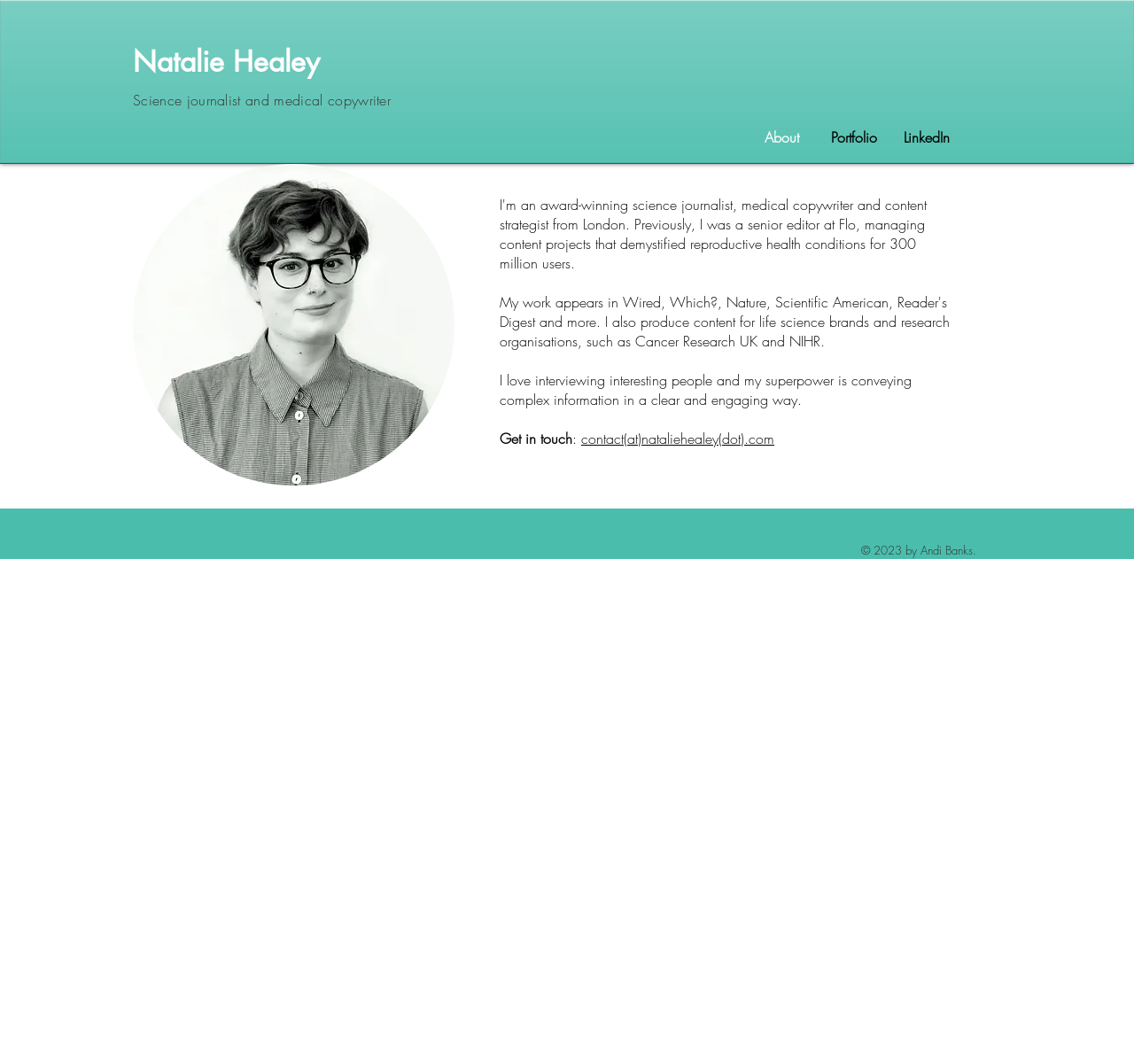Provide the bounding box coordinates, formatted as (top-left x, top-left y, bottom-right x, bottom-right y), with all values being floating point numbers between 0 and 1. Identify the bounding box of the UI element that matches the description: About

[0.657, 0.118, 0.721, 0.14]